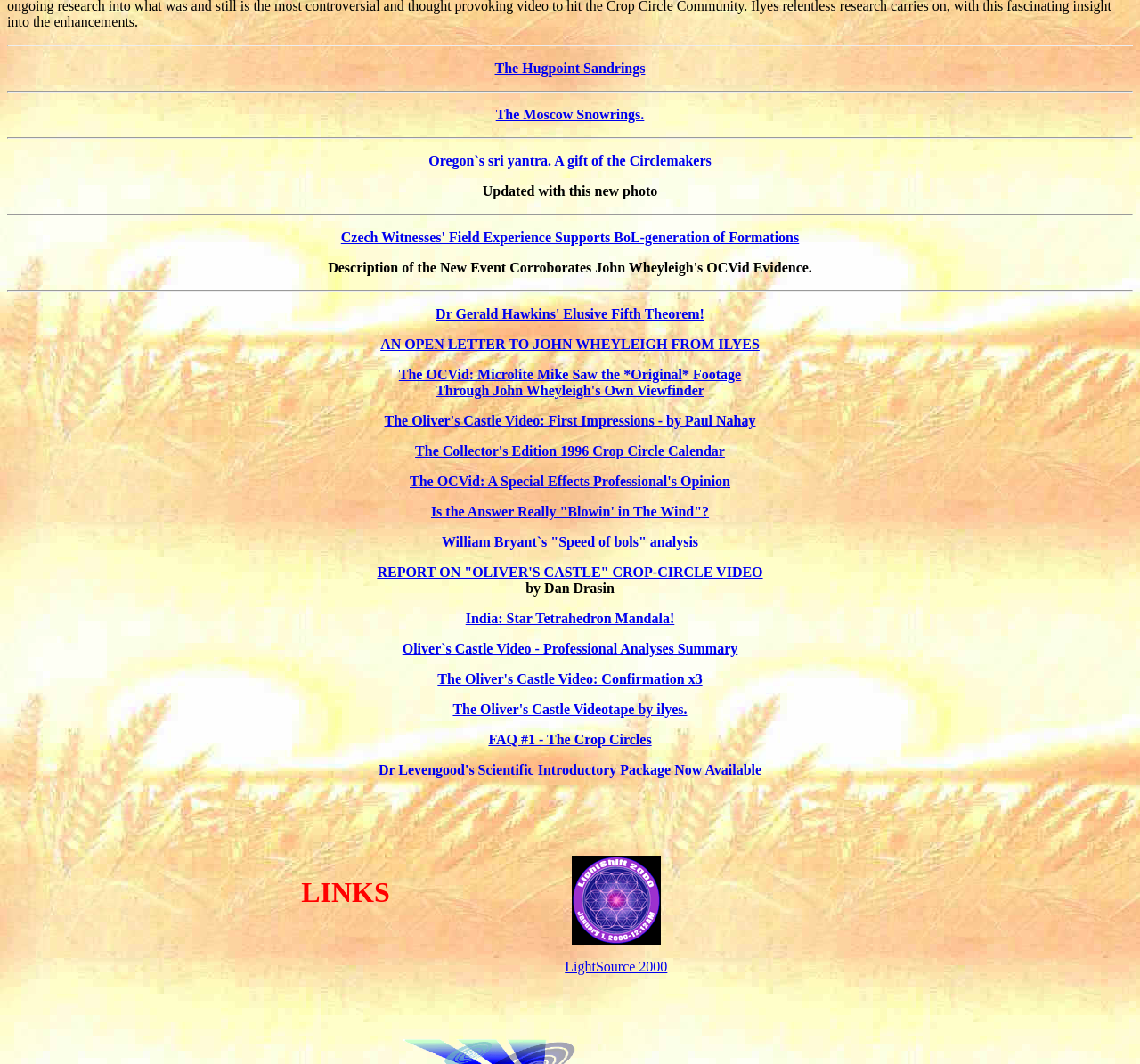From the webpage screenshot, identify the region described by India: Star Tetrahedron Mandala!. Provide the bounding box coordinates as (top-left x, top-left y, bottom-right x, bottom-right y), with each value being a floating point number between 0 and 1.

[0.408, 0.574, 0.592, 0.588]